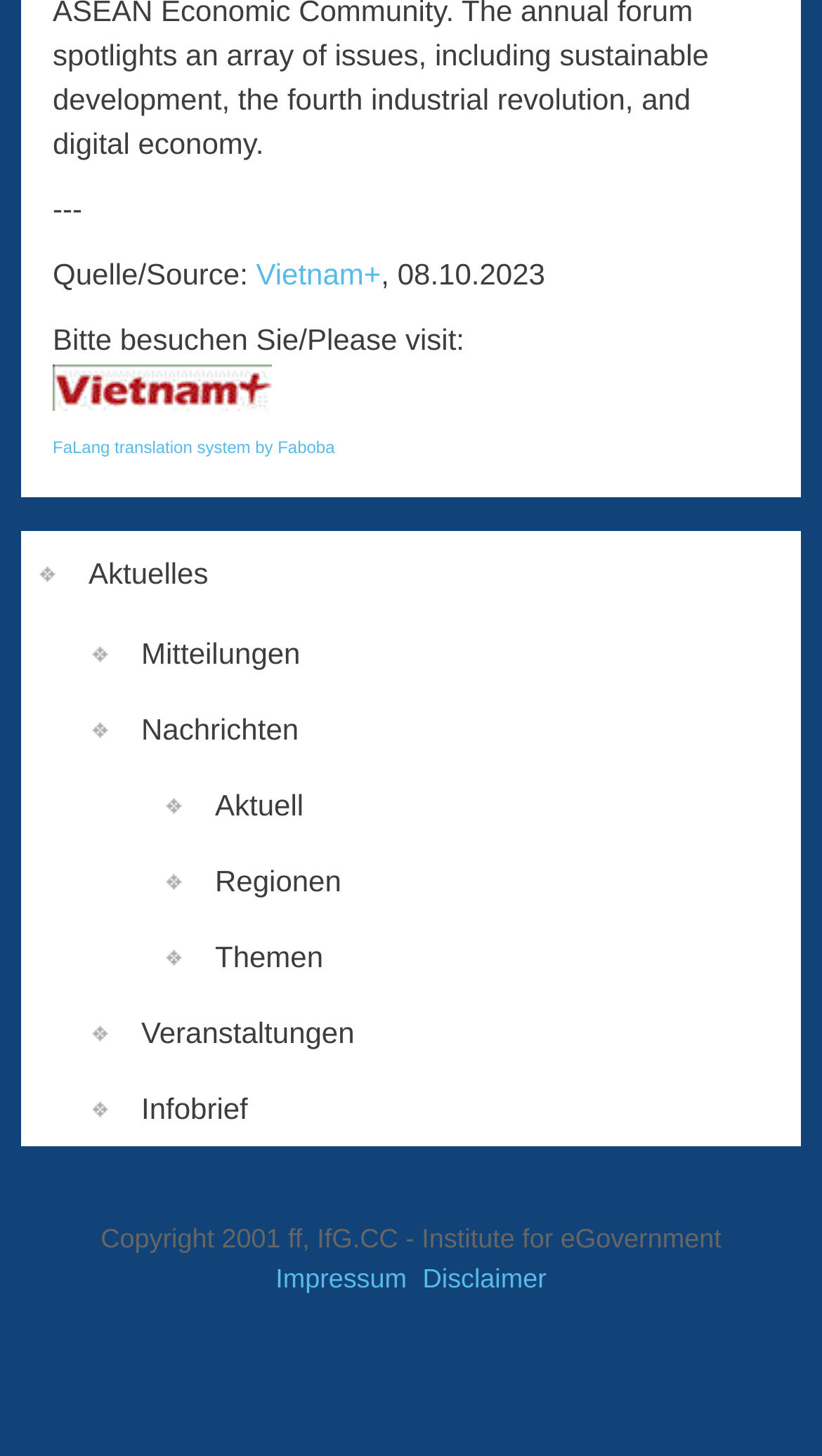With reference to the image, please provide a detailed answer to the following question: What are the main categories on the webpage?

The main categories on the webpage are links such as 'Aktuelles', 'Mitteilungen', 'Nachrichten', etc. which are vertically aligned on the left side of the webpage, indicating that they are the main categories or sections of the webpage